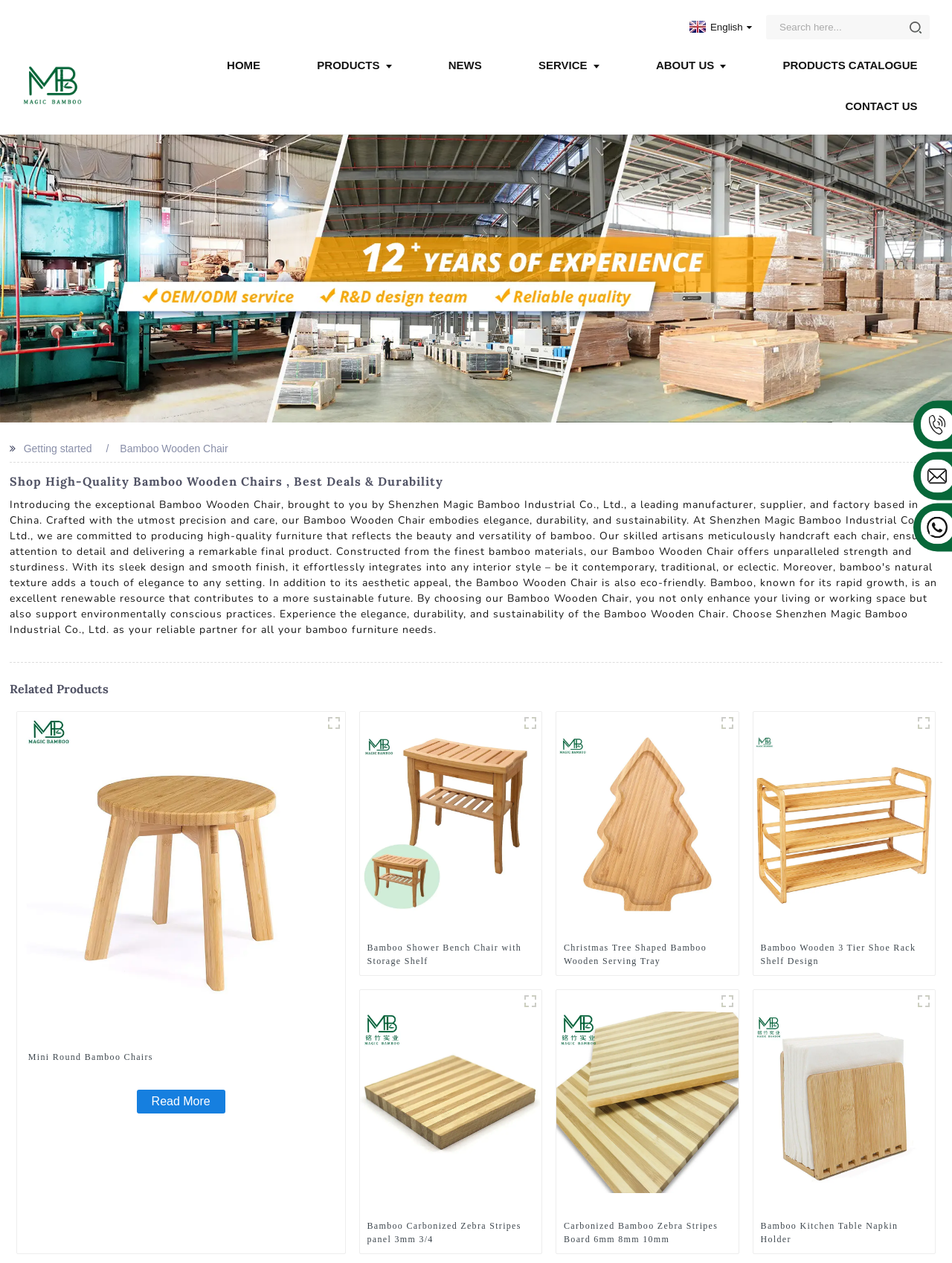Provide the bounding box coordinates in the format (top-left x, top-left y, bottom-right x, bottom-right y). All values are floating point numbers between 0 and 1. Determine the bounding box coordinate of the UI element described as: Home

[0.234, 0.035, 0.277, 0.068]